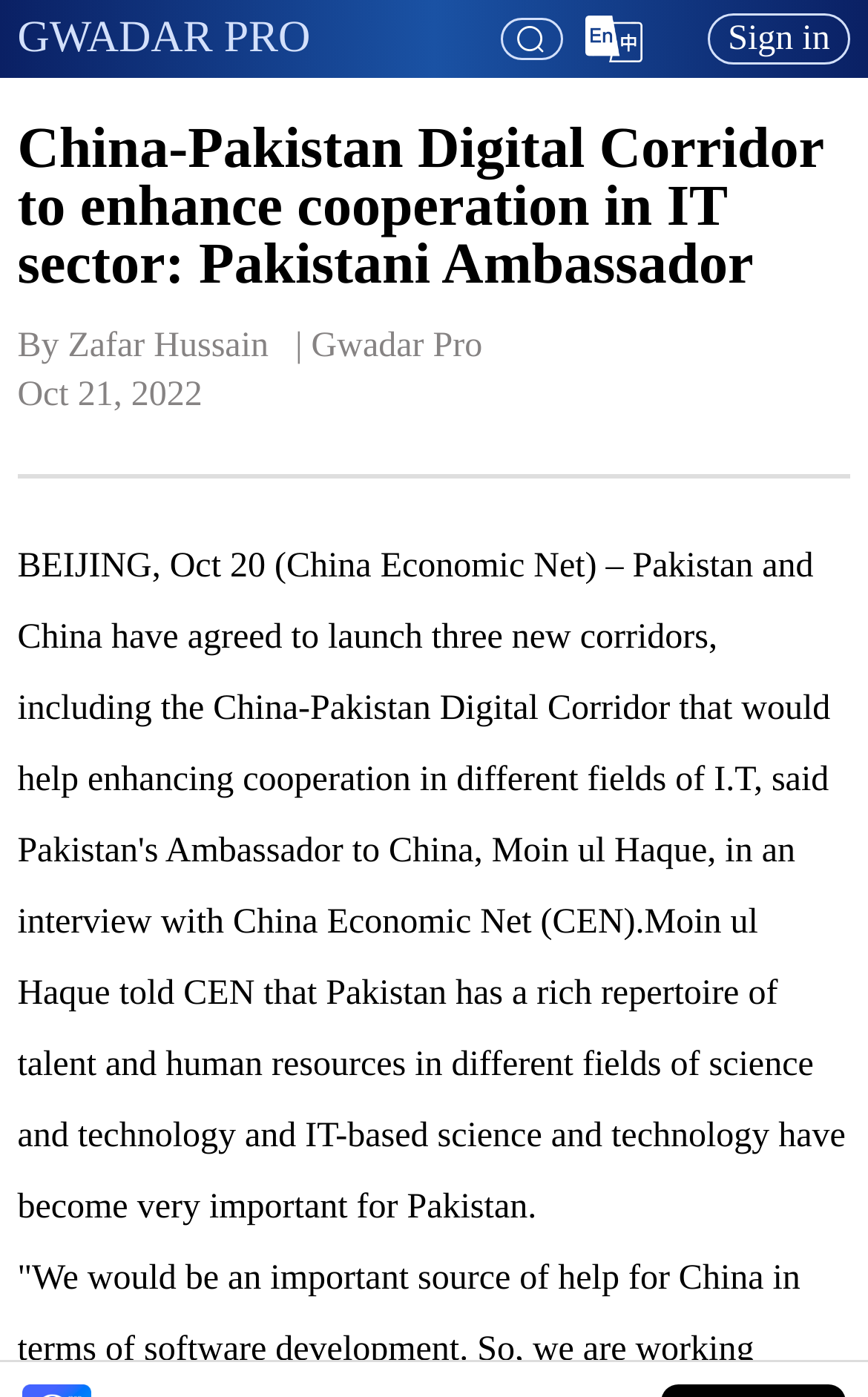Determine the webpage's heading and output its text content.

China-Pakistan Digital Corridor to enhance cooperation in IT sector: Pakistani Ambassador